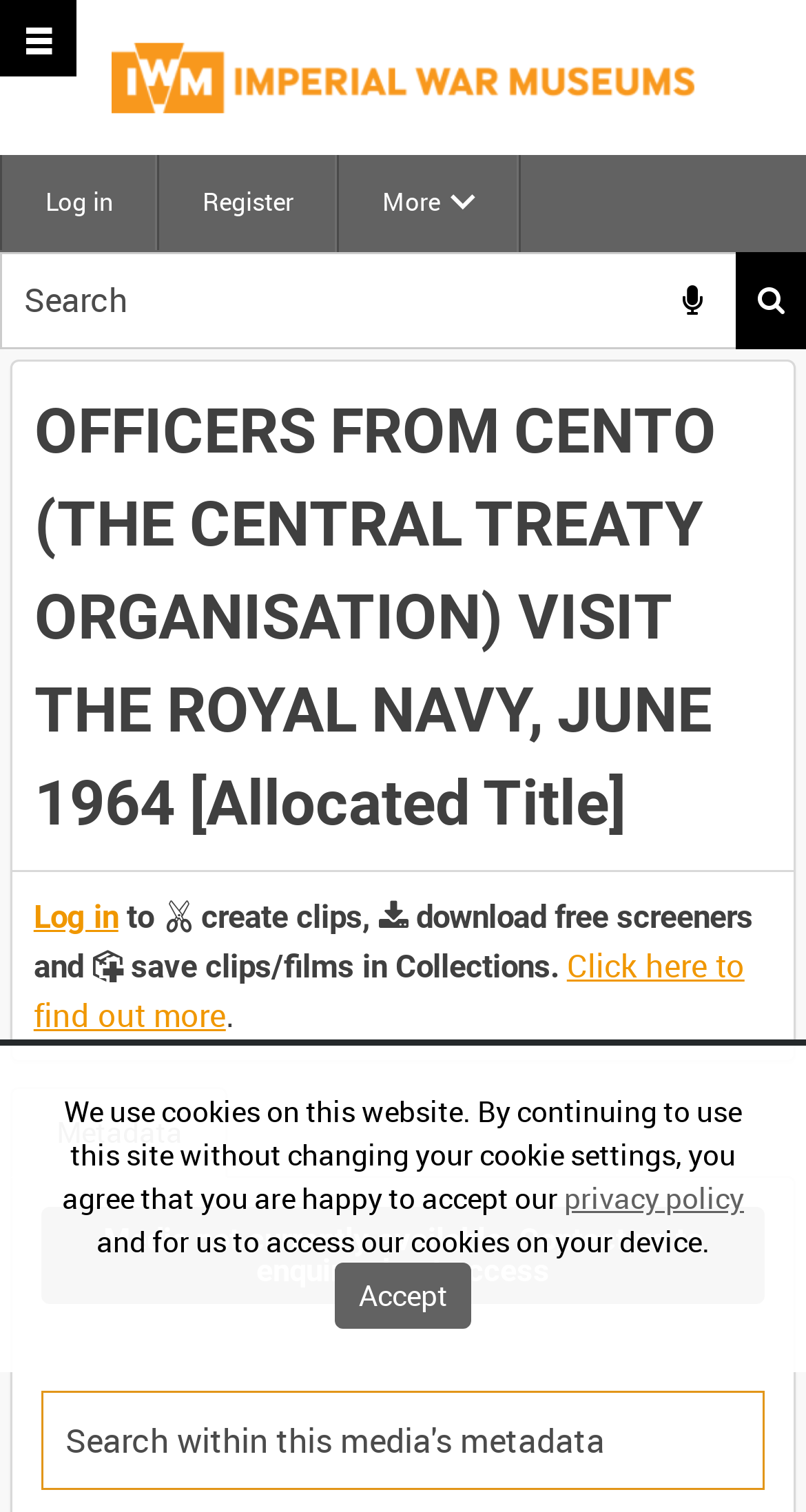What is the status of the media on this webpage?
Please use the image to deliver a detailed and complete answer.

The webpage displays a heading that says 'Media not currently available. Contact us to enquire about access'. This suggests that the media on this webpage is not currently available for viewing or download.